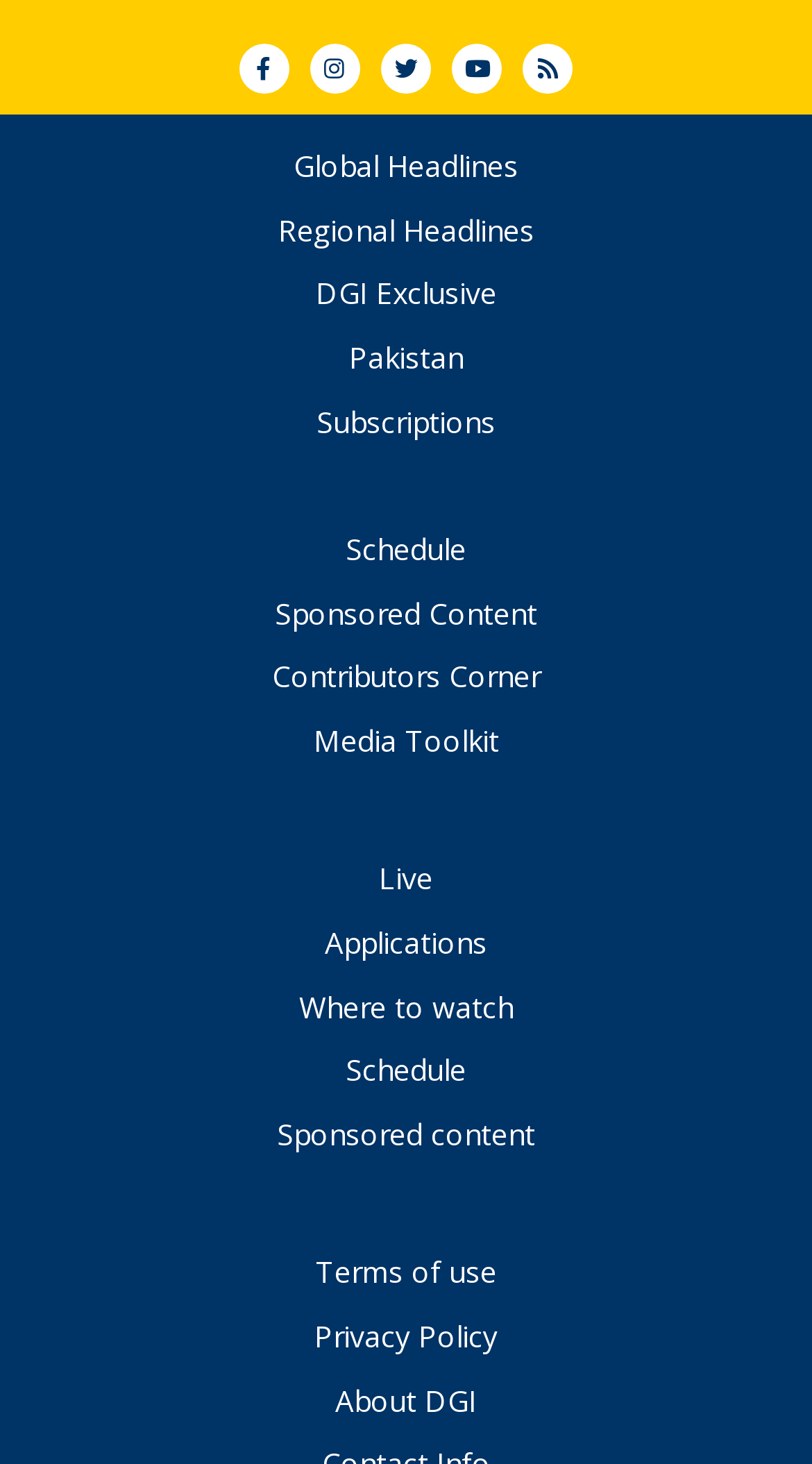Select the bounding box coordinates of the element I need to click to carry out the following instruction: "Check schedule".

[0.426, 0.361, 0.574, 0.388]